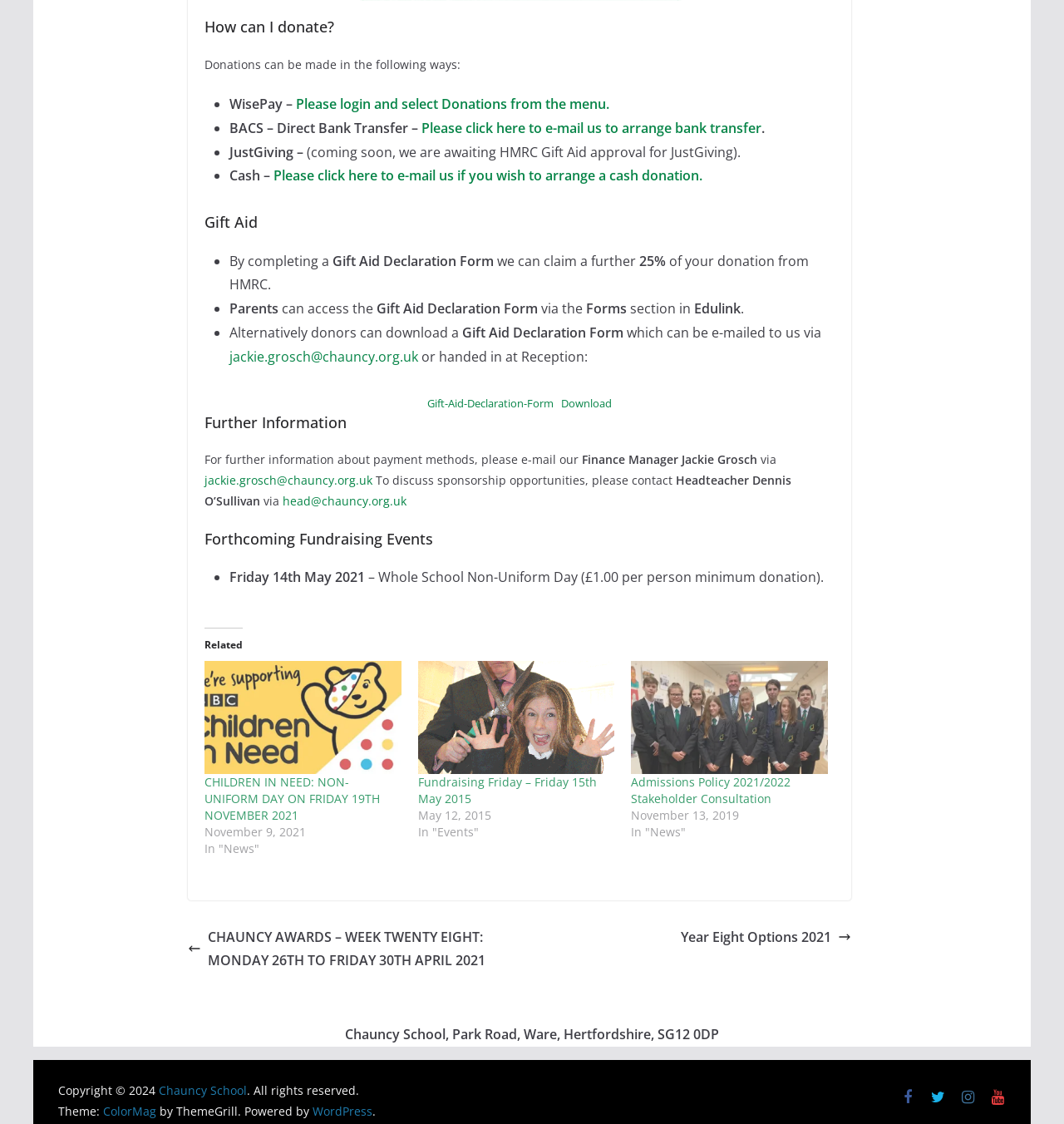Please determine the bounding box coordinates of the element's region to click in order to carry out the following instruction: "Email the Finance Manager Jackie Grosch". The coordinates should be four float numbers between 0 and 1, i.e., [left, top, right, bottom].

[0.192, 0.42, 0.35, 0.434]